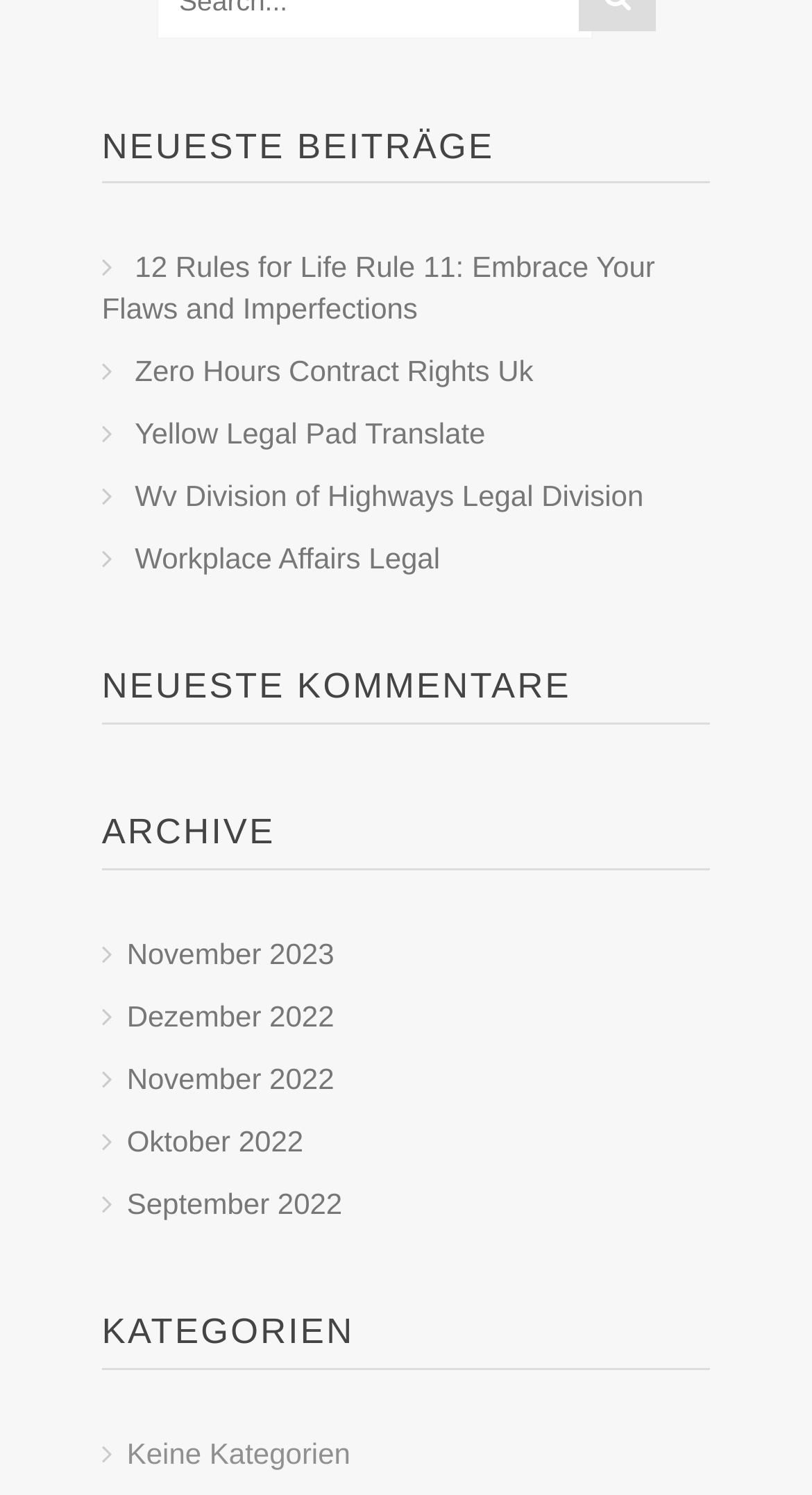Identify the bounding box coordinates of the section that should be clicked to achieve the task described: "browse November 2023 archive".

[0.156, 0.627, 0.412, 0.649]